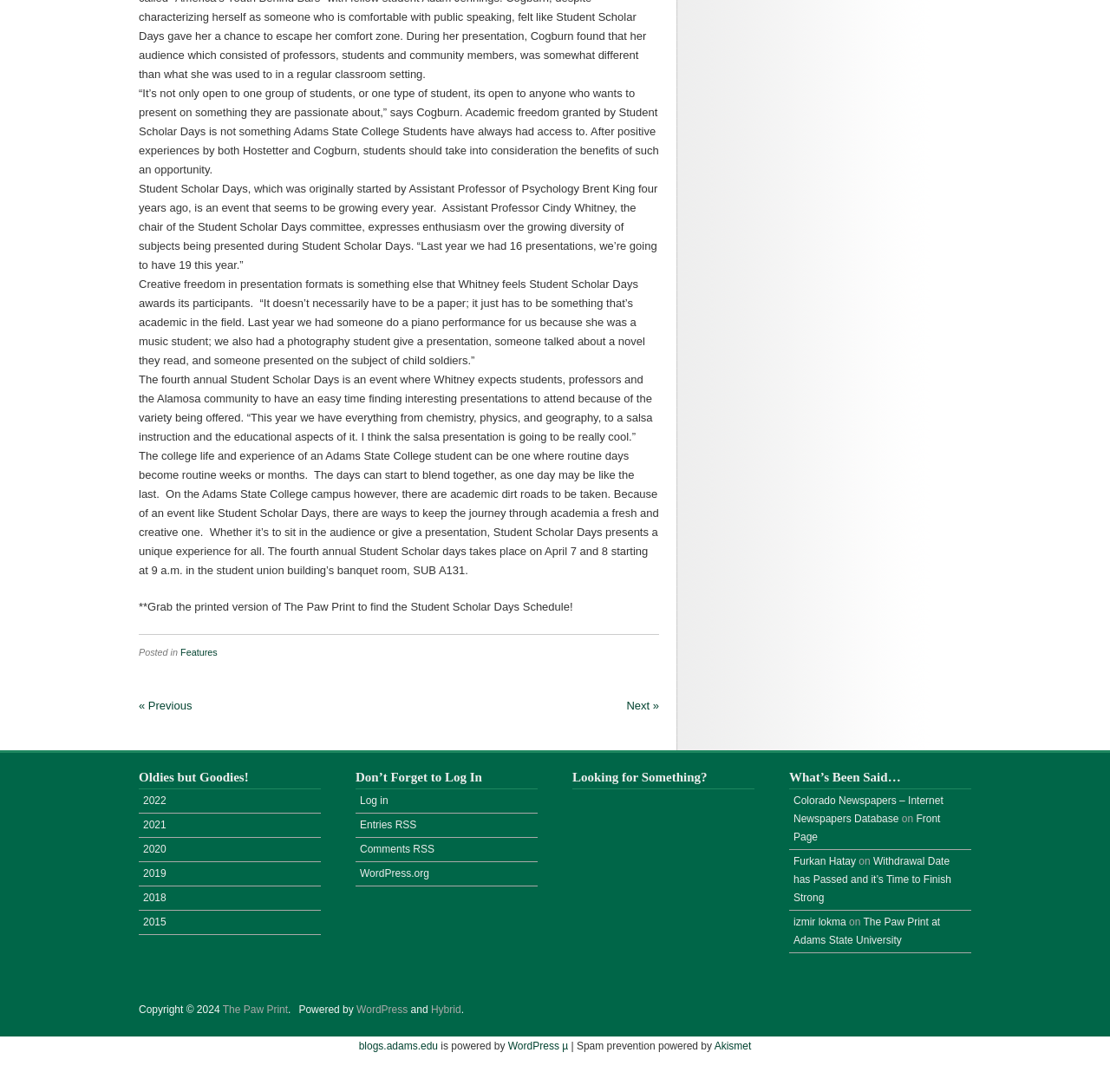Locate the bounding box coordinates of the clickable area to execute the instruction: "Click on the 'The Paw Print' link". Provide the coordinates as four float numbers between 0 and 1, represented as [left, top, right, bottom].

[0.201, 0.919, 0.259, 0.93]